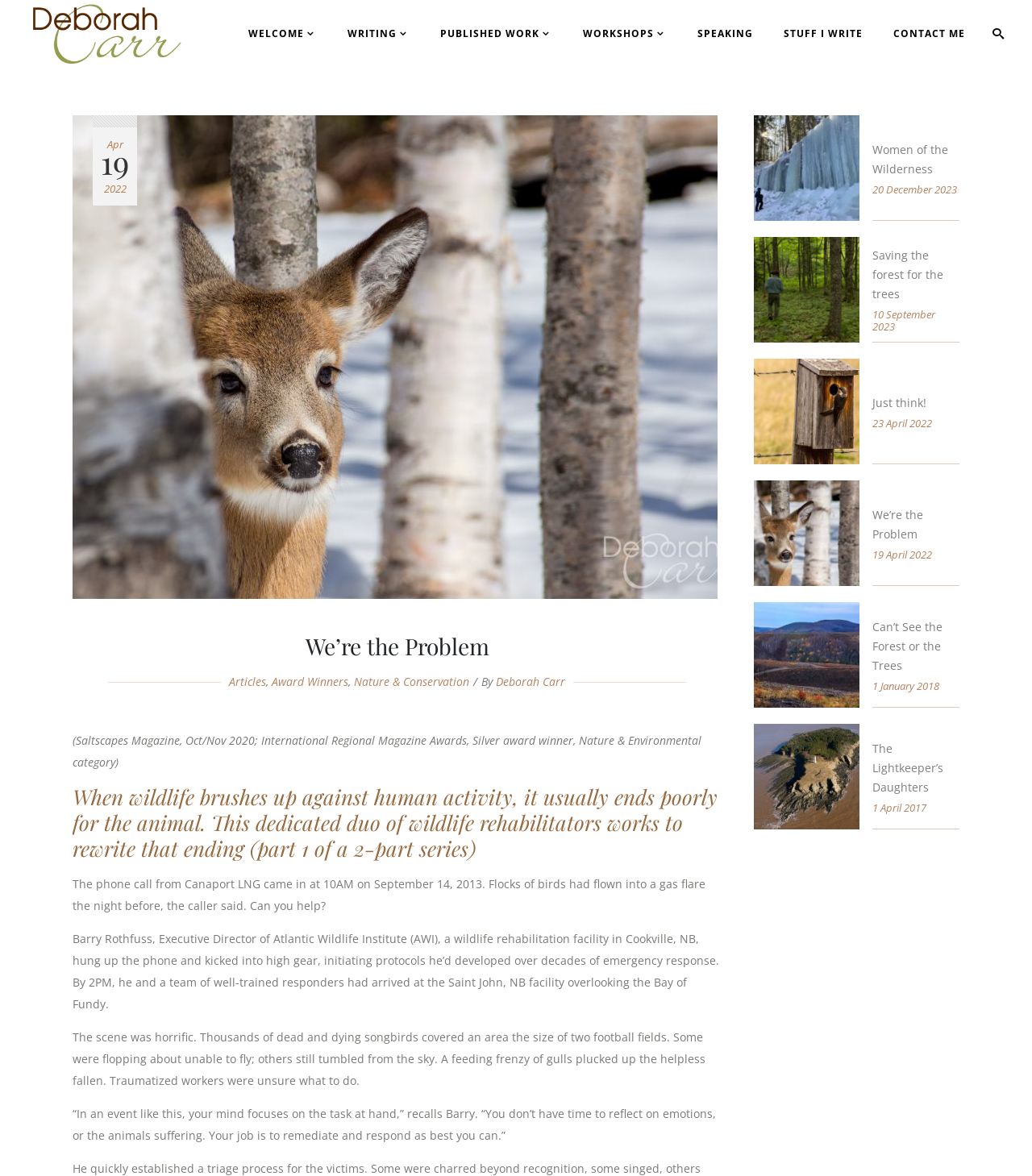Please identify the bounding box coordinates of the element's region that should be clicked to execute the following instruction: "Read the article 'We’re the Problem'". The bounding box coordinates must be four float numbers between 0 and 1, i.e., [left, top, right, bottom].

[0.845, 0.431, 0.895, 0.46]